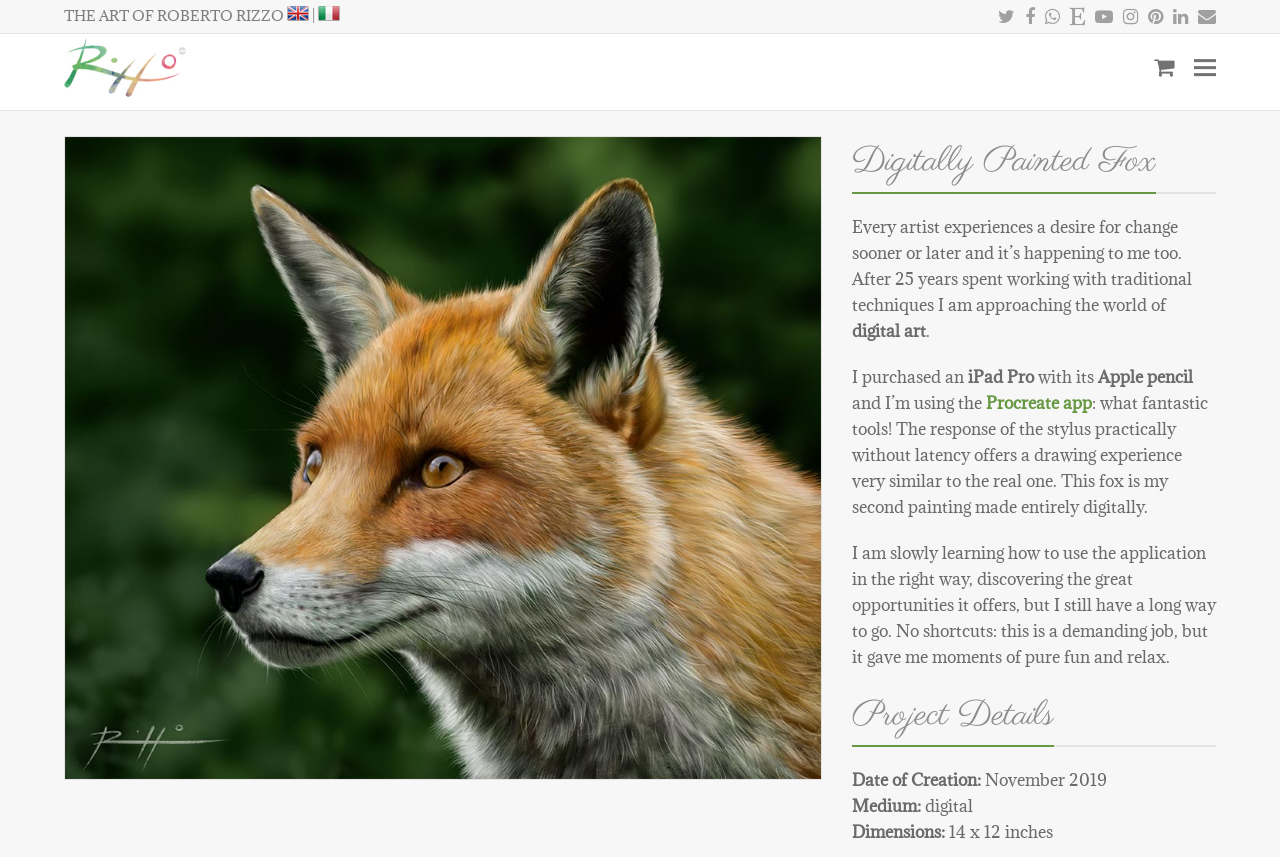What is the fox painted with?
Please utilize the information in the image to give a detailed response to the question.

The text on the webpage mentions that the artist is using an iPad Pro and an Apple pencil to create digital art, and the fox is one of the paintings made using these tools.